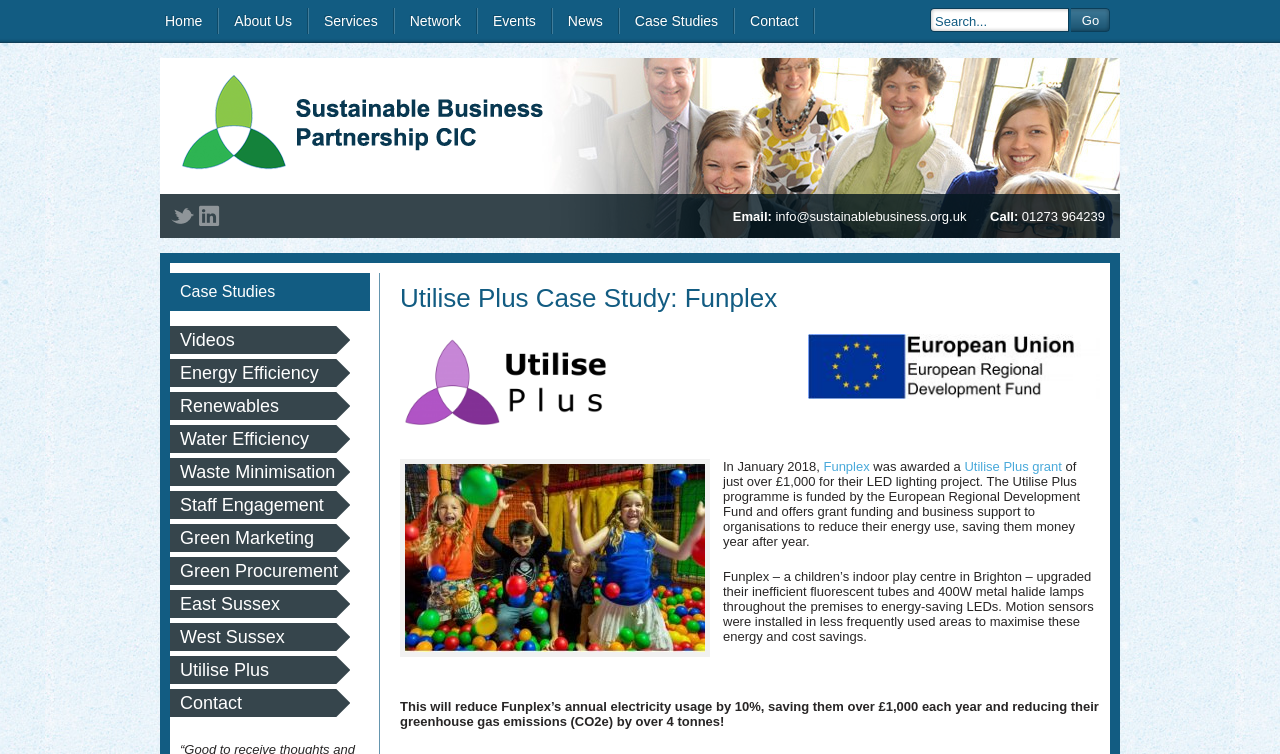Refer to the image and provide an in-depth answer to the question:
How much was the Utilise Plus grant awarded to Funplex?

The question is asking for the amount of the Utilise Plus grant awarded to Funplex. By reading the text 'was awarded a Utilise Plus grant of just over £1,000 for their LED lighting project', we can determine that the amount of the grant is £1,000.